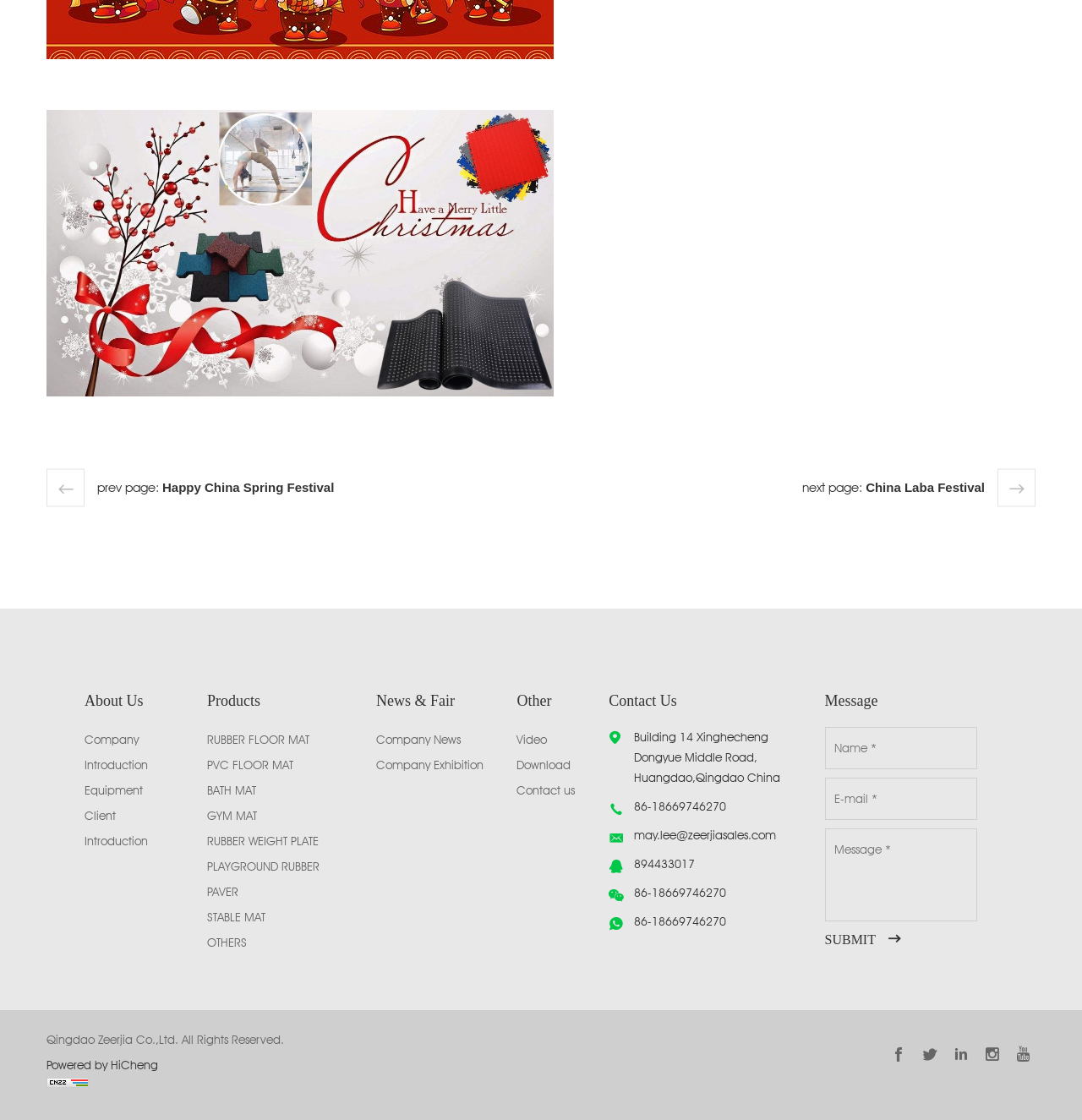Please determine the bounding box coordinates of the element to click in order to execute the following instruction: "Manage this list". The coordinates should be four float numbers between 0 and 1, specified as [left, top, right, bottom].

None